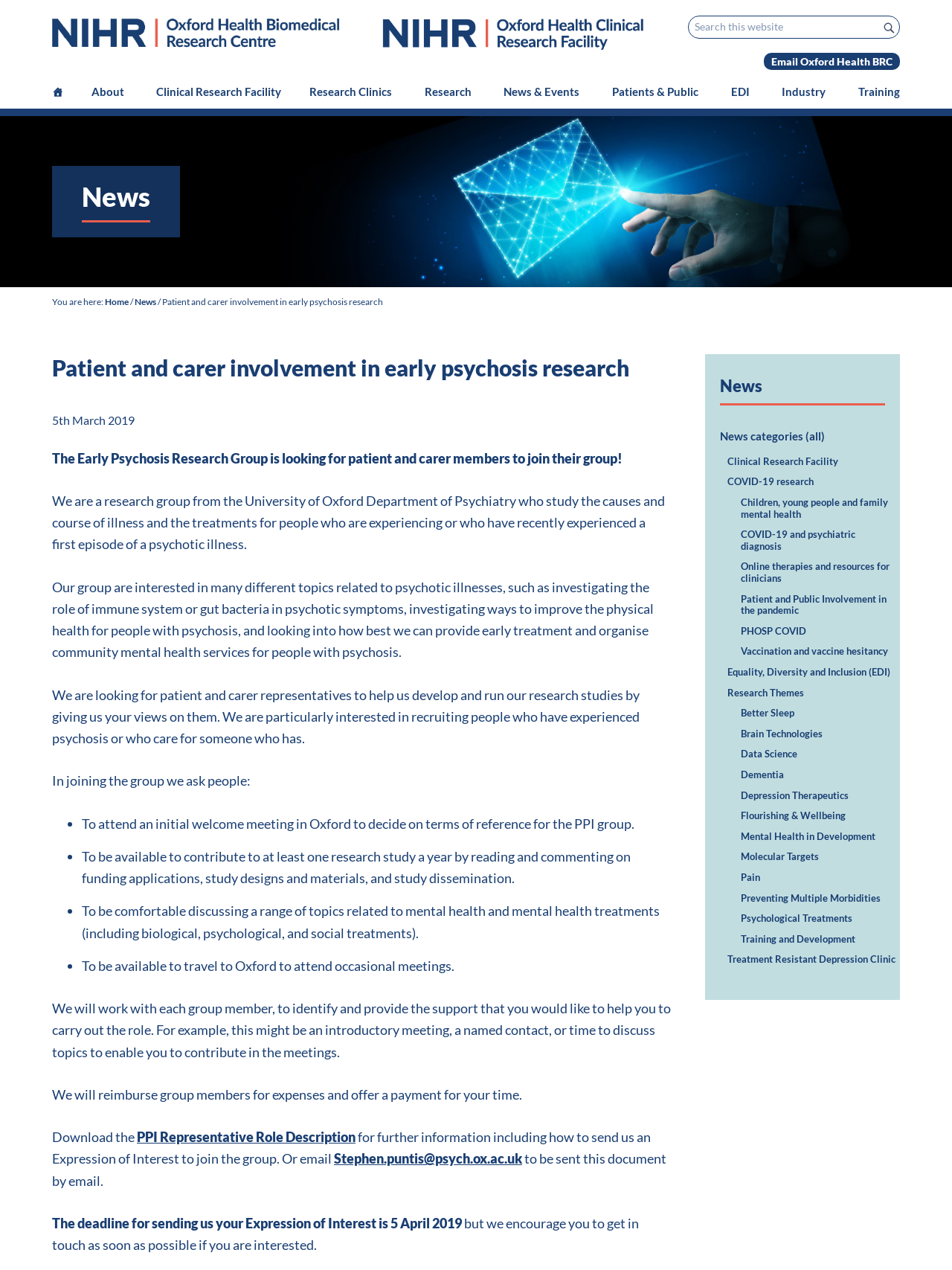Please specify the coordinates of the bounding box for the element that should be clicked to carry out this instruction: "Email Oxford Health BRC". The coordinates must be four float numbers between 0 and 1, formatted as [left, top, right, bottom].

[0.802, 0.041, 0.945, 0.055]